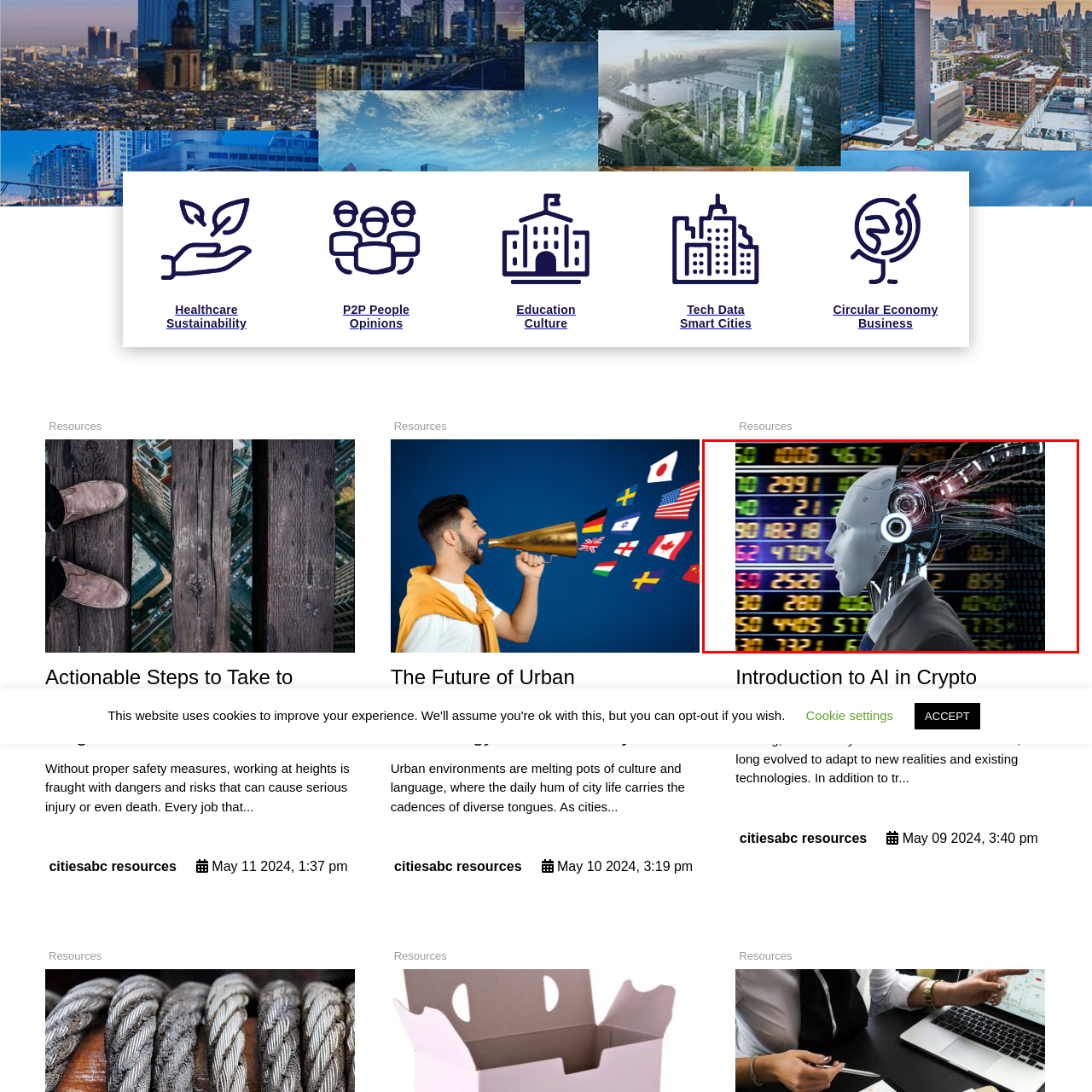Provide an in-depth caption for the picture enclosed by the red frame.

The image showcases a futuristic humanoid robot, depicted in profile, with a sleek, metallic head and an intricate network of wires and circuits extending from it. The robot is dressed in a formal suit, giving it a professional appearance. In the background, digital stock market data is displayed, featuring numbers and graphs that emphasize a theme of financial technology and artificial intelligence. This visual represents the intersection of cutting-edge technology and trading, highlighting topics relevant to "Introduction to AI in Crypto Trading." The image effectively conveys a sense of sophistication and innovation in the realm of finance.